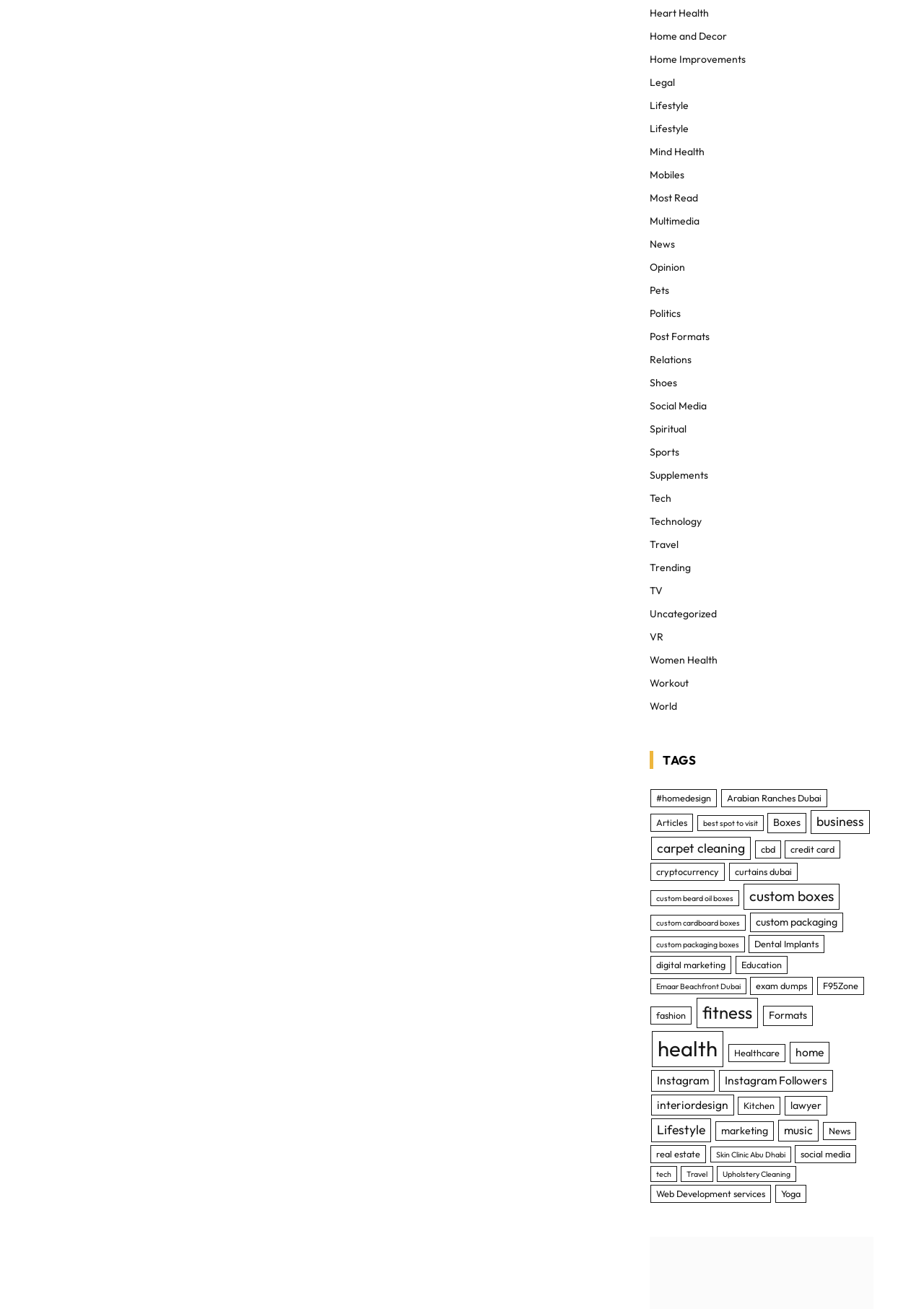Using the elements shown in the image, answer the question comprehensively: How many items are in the 'fitness' category?

I found the link labeled 'fitness' and saw that it has '(17 items)' in its description, indicating that there are 17 items in this category.